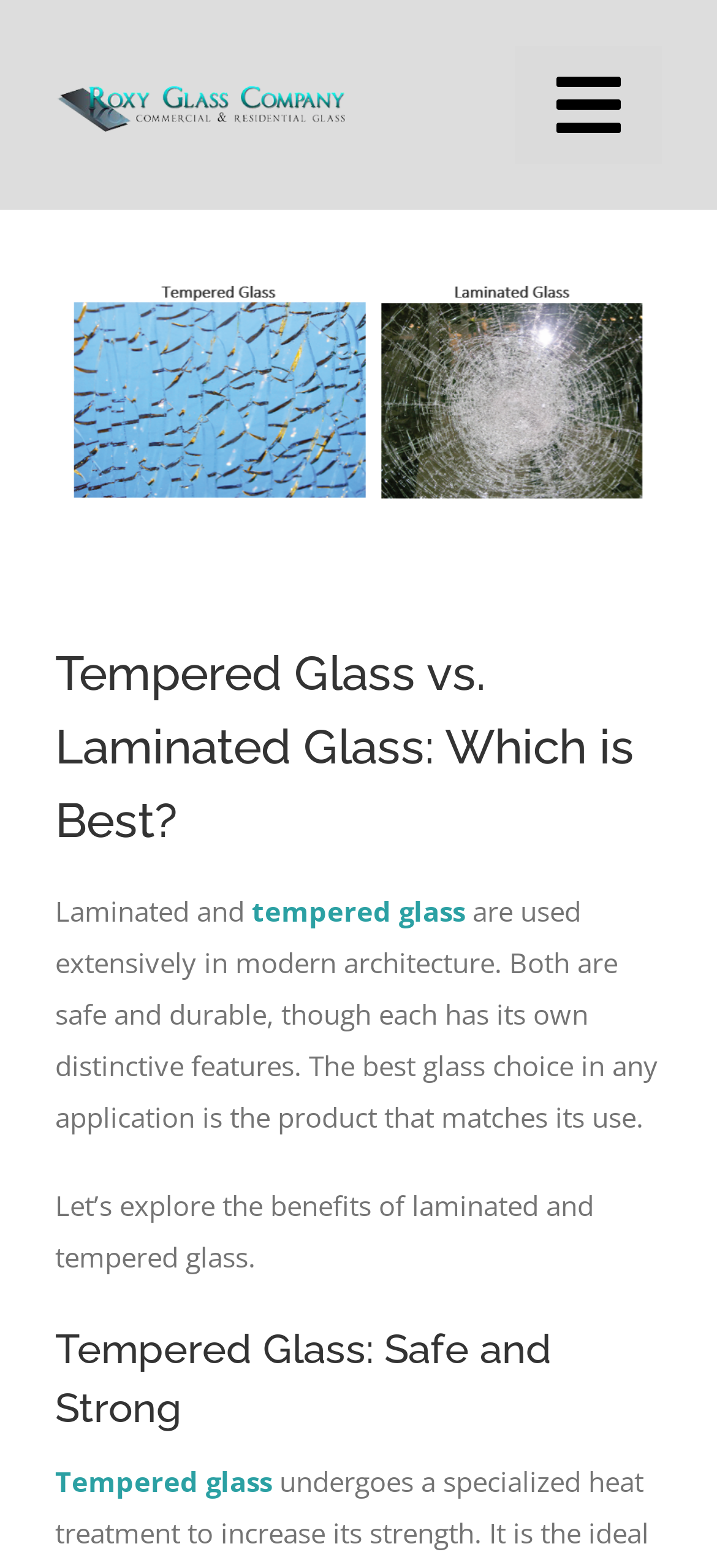Find the bounding box coordinates for the element that must be clicked to complete the instruction: "Learn more about tempered glass". The coordinates should be four float numbers between 0 and 1, indicated as [left, top, right, bottom].

[0.077, 0.933, 0.379, 0.957]